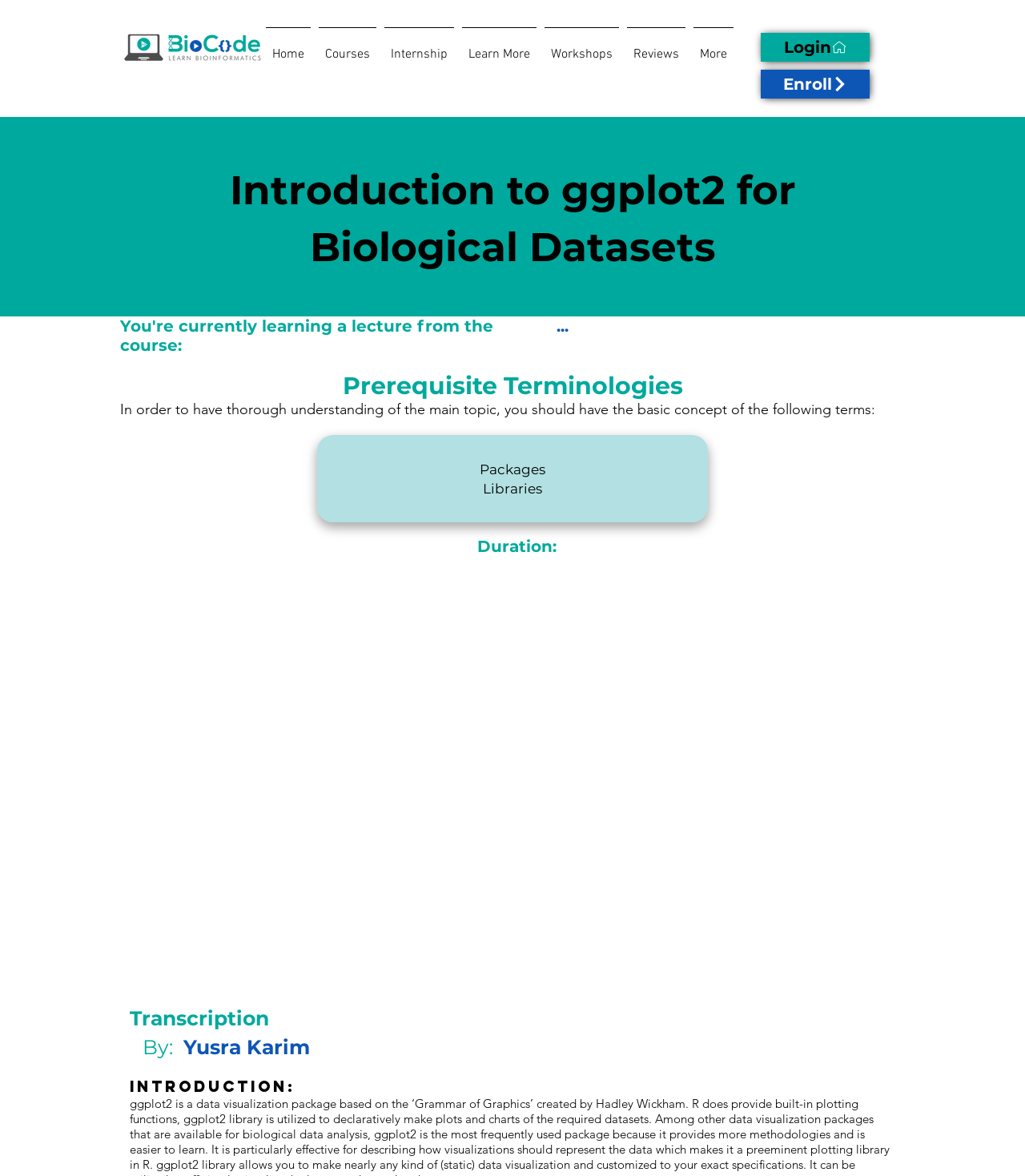Refer to the image and offer a detailed explanation in response to the question: What is the purpose of the 'Learn More' link?

I found the answer by looking at the link 'Learn More' and its position in the navigation menu, which indicates that the purpose of the 'Learn More' link is to provide more information about the course.